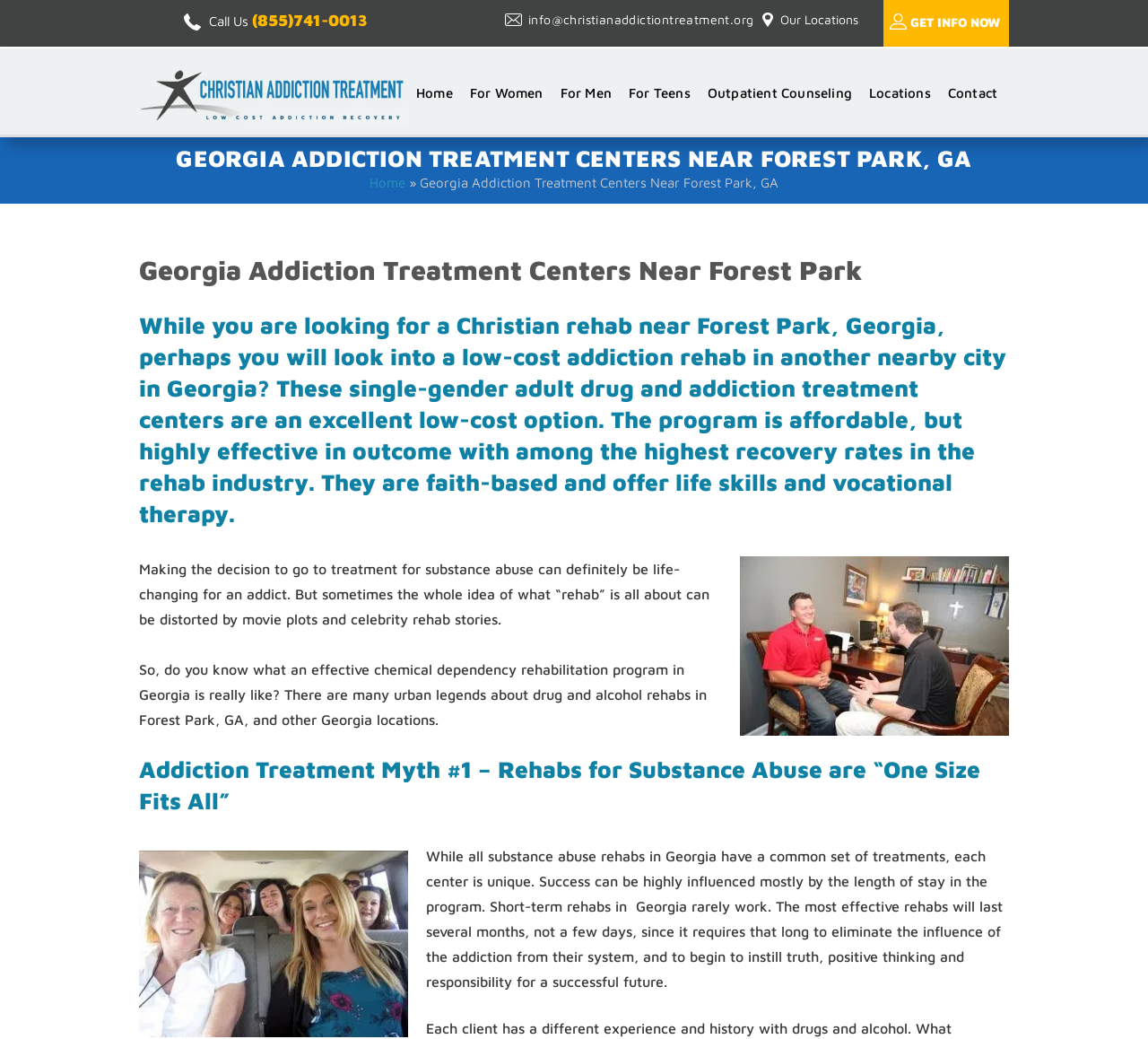What is a common misconception about rehabs in Georgia?
Answer the question in as much detail as possible.

The webpage addresses 'Addiction Treatment Myth #1 – Rehabs for Substance Abuse are “One Size Fits All”', implying that a common misconception is that all rehabs are the same and can be effective for everyone, when in fact each center is unique.